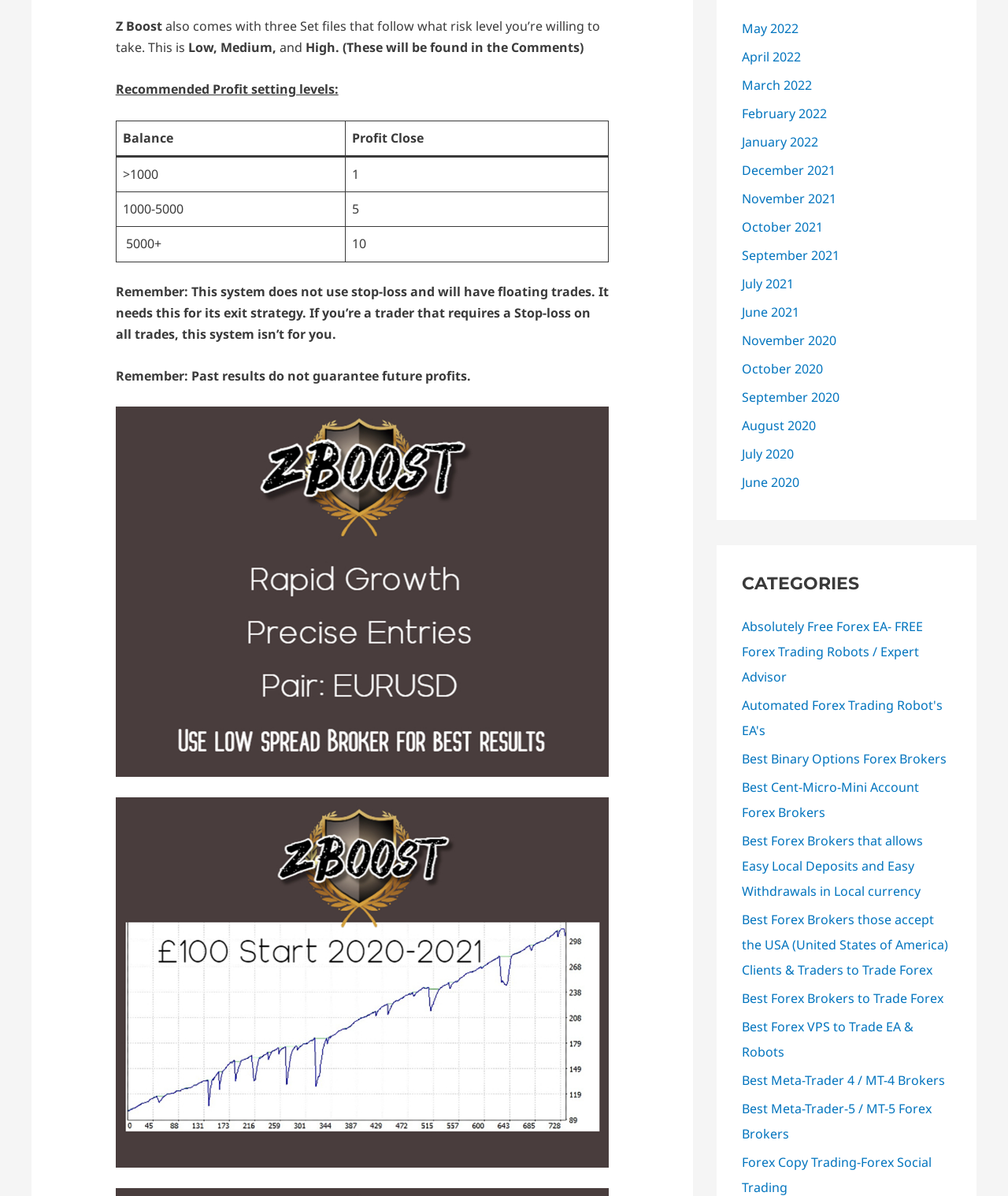What is the name of the system described on this webpage?
Please give a detailed answer to the question using the information shown in the image.

The webpage starts with the title 'Z Boost' and describes a system that comes with three Set files based on risk levels, which suggests that 'Z Boost' is the name of the system being described.